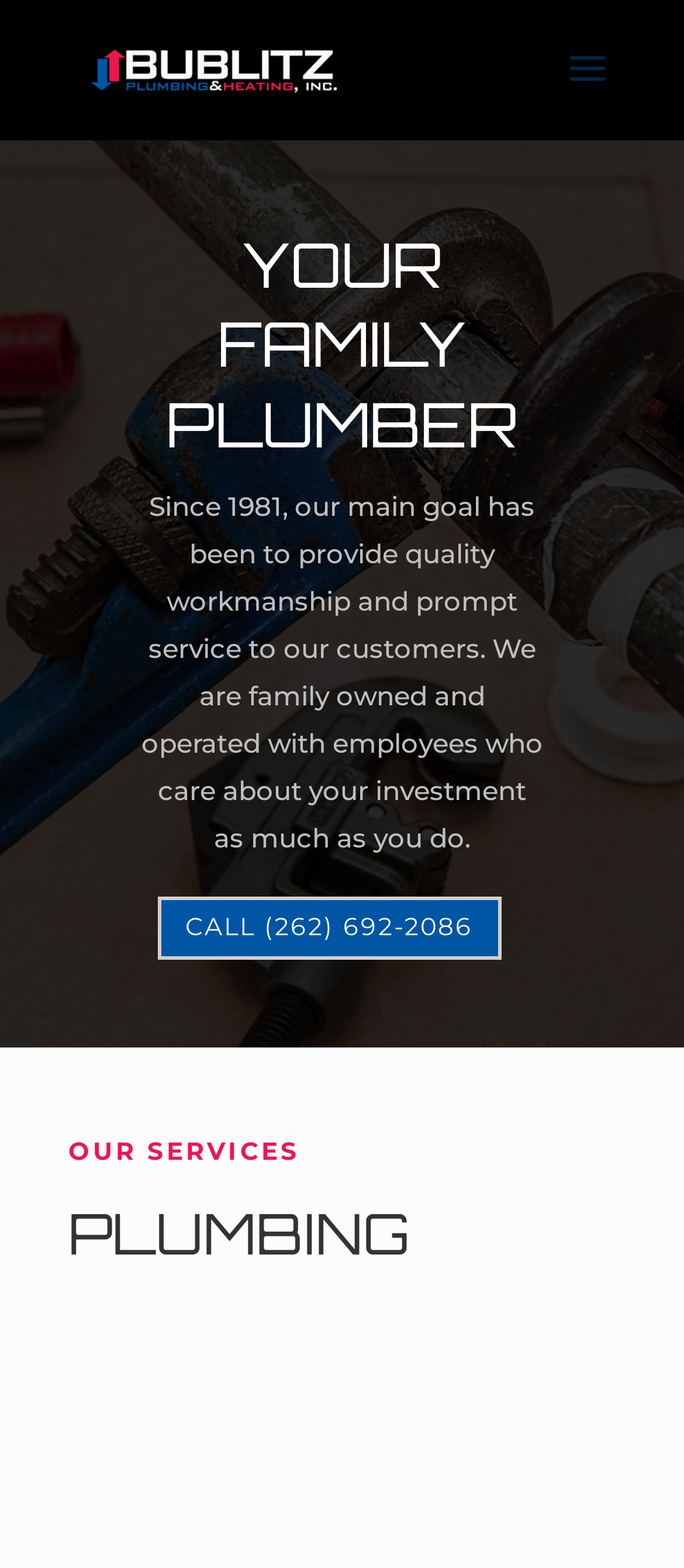Please find the main title text of this webpage.

YOUR FAMILY PLUMBER